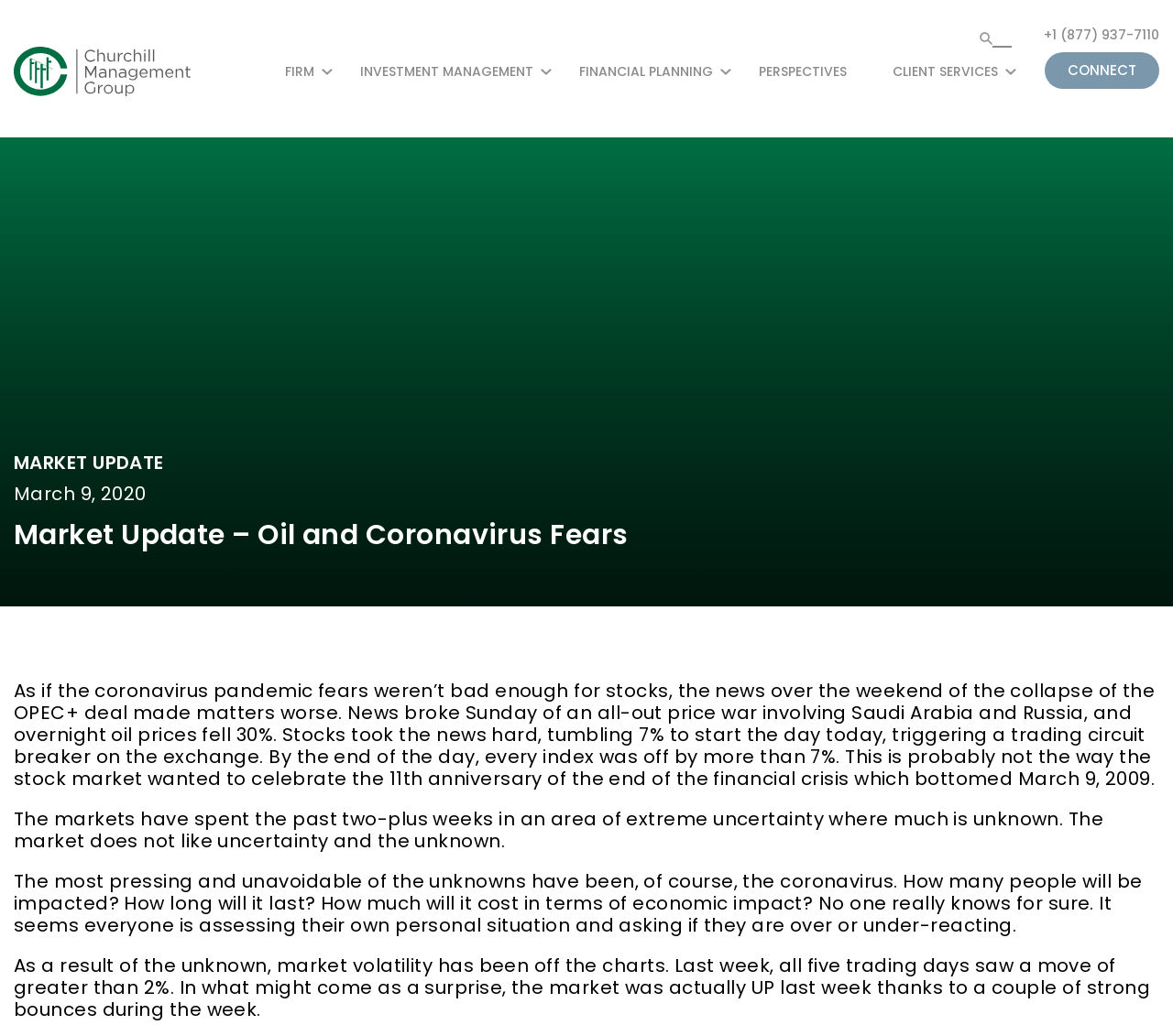What is the percentage drop in oil prices?
Provide a detailed answer to the question using information from the image.

I found the percentage drop in oil prices by reading the static text element that says 'News broke Sunday of an all-out price war involving Saudi Arabia and Russia, and overnight oil prices fell 30%.' which is located in the main content of the webpage.